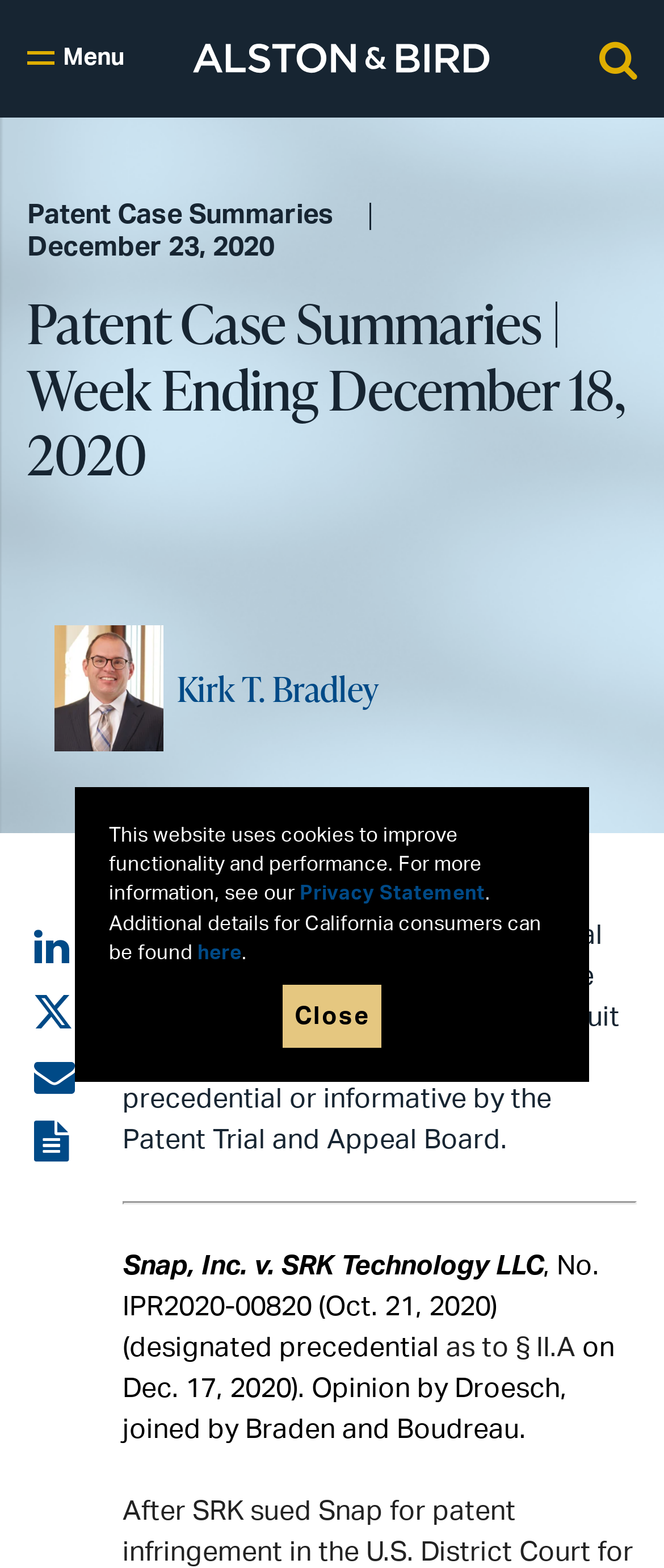How many links are there in the header section?
Provide a fully detailed and comprehensive answer to the question.

I counted the links in the header section, which are 'Alston & Bird', 'Contact Us', 'Secure Login', and 'Bradley, Kirk T.'. There are 4 links in total.